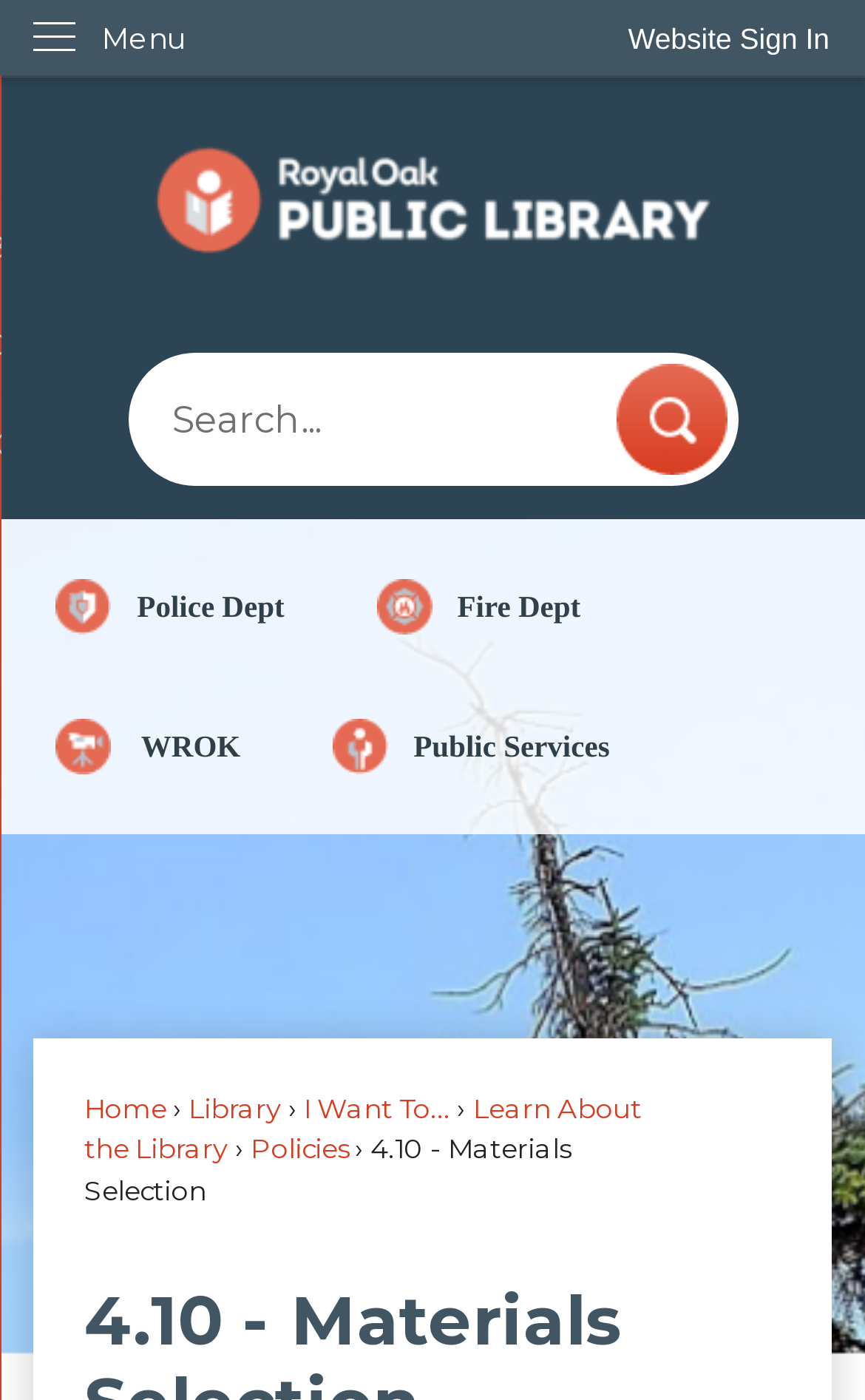Generate a comprehensive description of the contents of the webpage.

This webpage is about Materials Selection in Royal Oak, MI. At the top left, there is a "Skip to Main Content" link. Next to it, on the top right, is a "Website Sign In" button. Below the sign-in button, there is a vertical menu with the label "Menu". 

Below the menu, there is a "Library Home Page" link accompanied by an image. The search region is located in the middle of the page, containing a search textbox and a "Go to Site Search" button with an image. 

On the left side of the page, there are several links, including "Police Dept", "Fire Dept", "WROK", and "Public Services", each accompanied by a layout table. These links are stacked vertically, with "Police Dept" at the top and "Public Services" at the bottom.

At the bottom of the page, there is a navigation menu with links to "Home", "Library", "I Want To...", "Learn About the Library", and "Policies". The title "4.10 - Materials Selection" is located at the bottom left of the page.